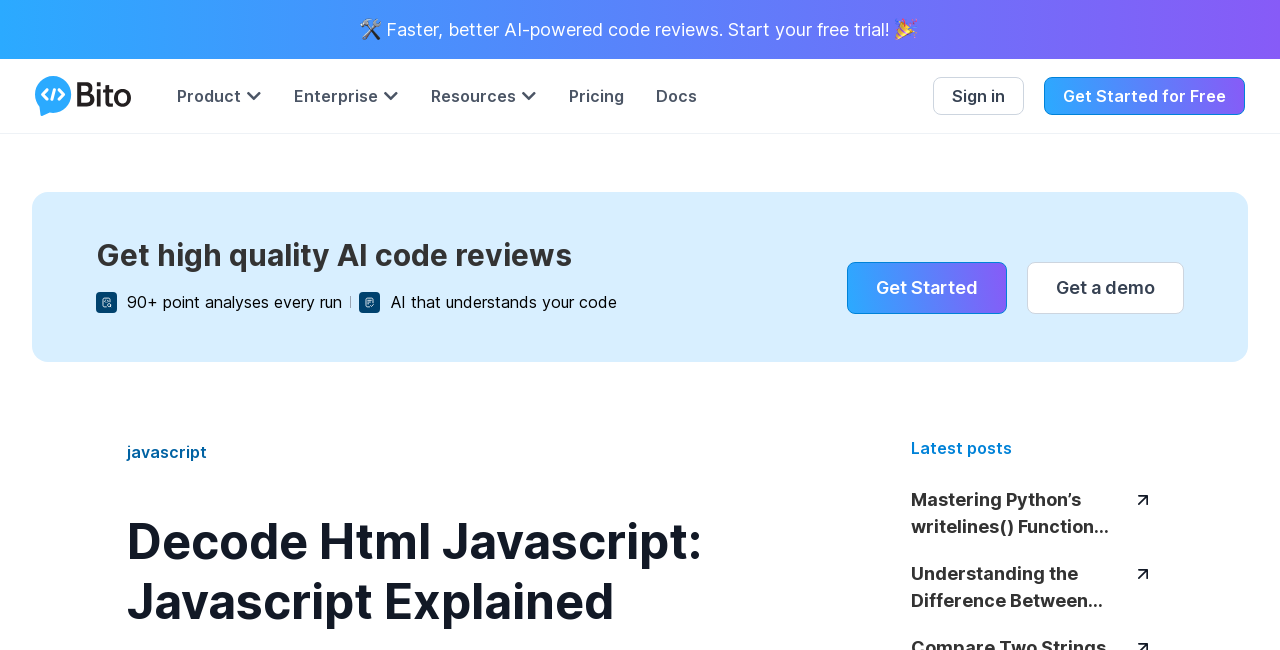Find the bounding box coordinates of the element's region that should be clicked in order to follow the given instruction: "Open the 'Product' menu". The coordinates should consist of four float numbers between 0 and 1, i.e., [left, top, right, bottom].

[0.138, 0.132, 0.188, 0.163]